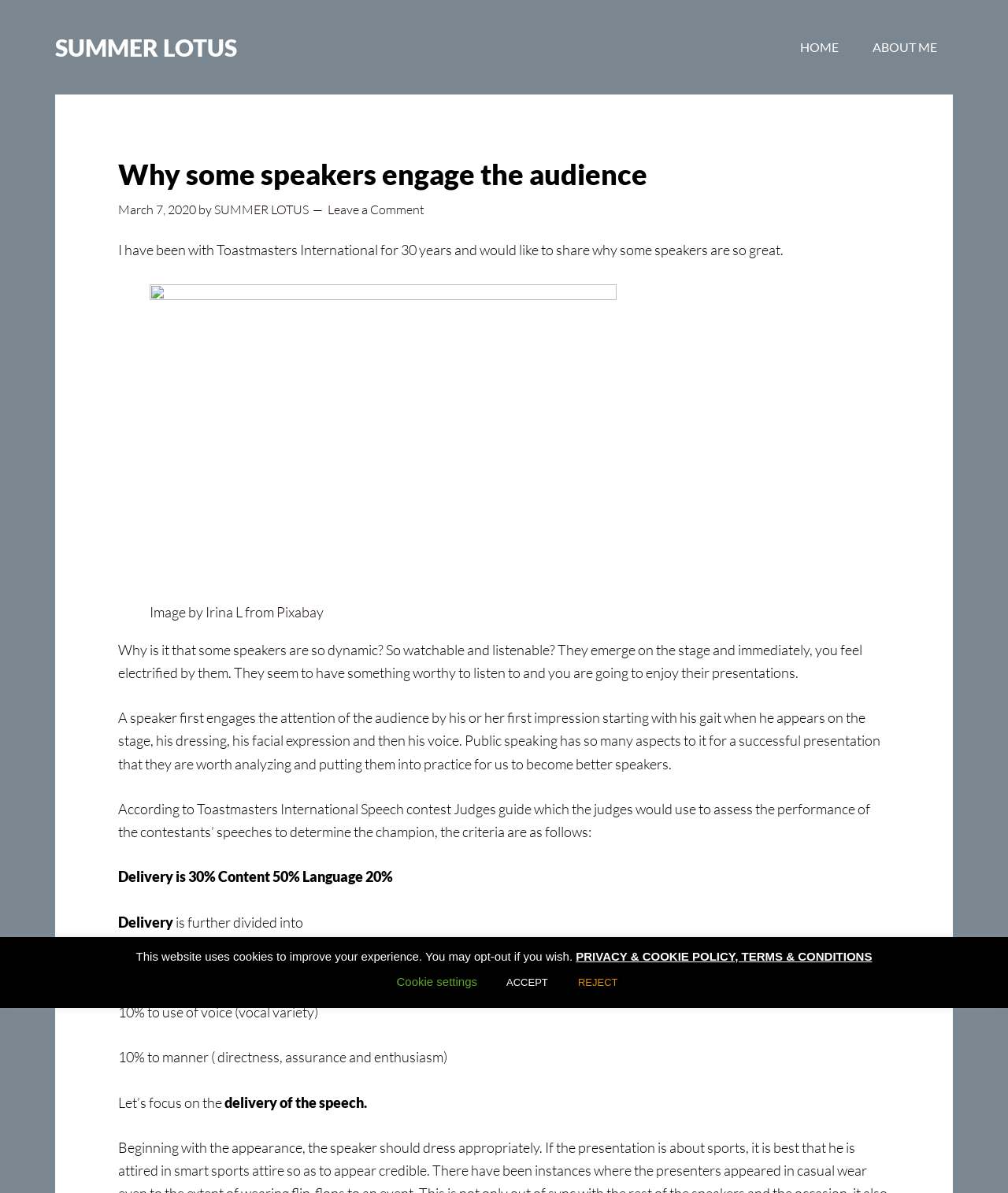What is the name of the website?
Based on the image, provide a one-word or brief-phrase response.

SUMMER LOTUS